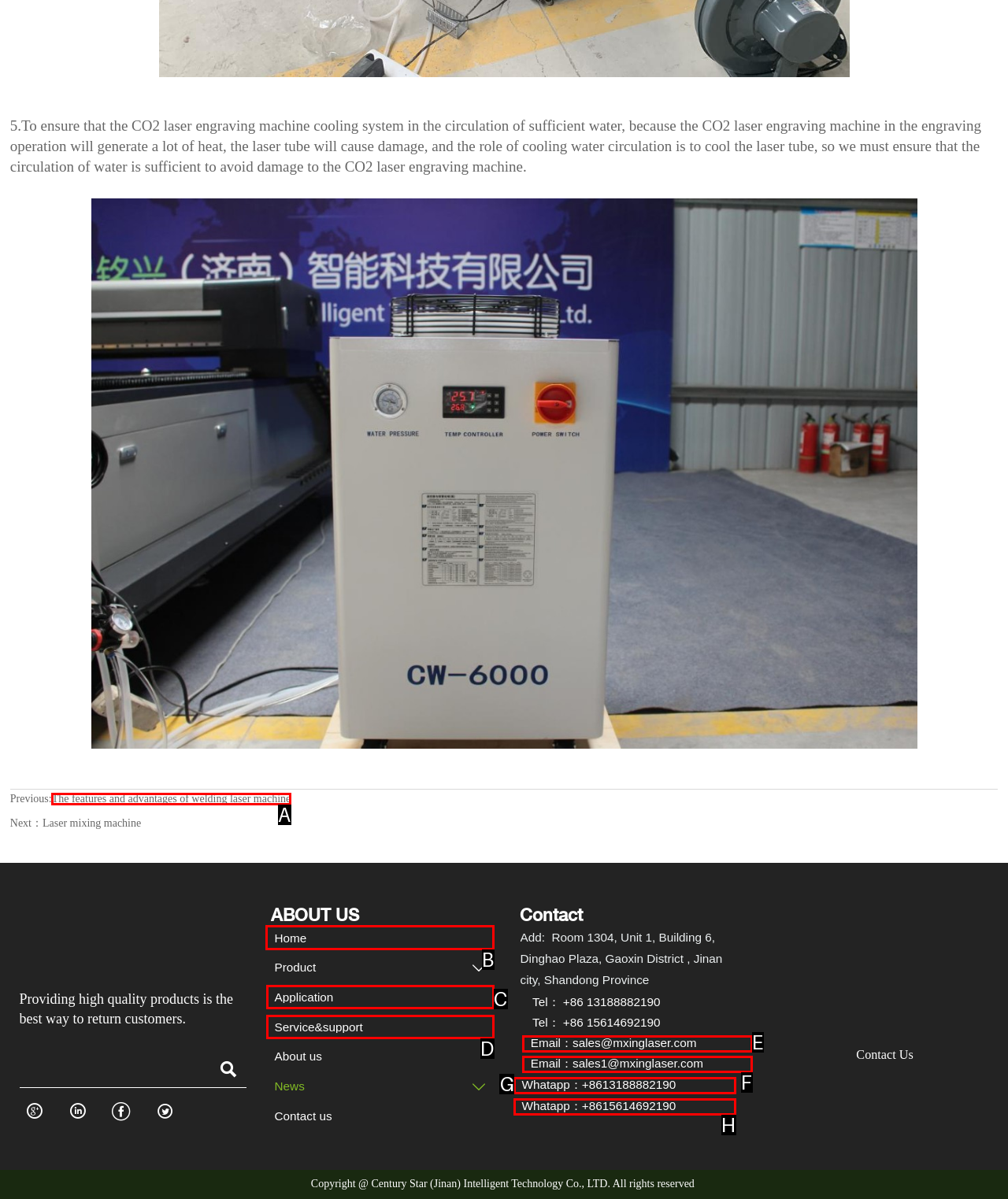Identify the HTML element to click to execute this task: Click the link to go to the home page Respond with the letter corresponding to the proper option.

B